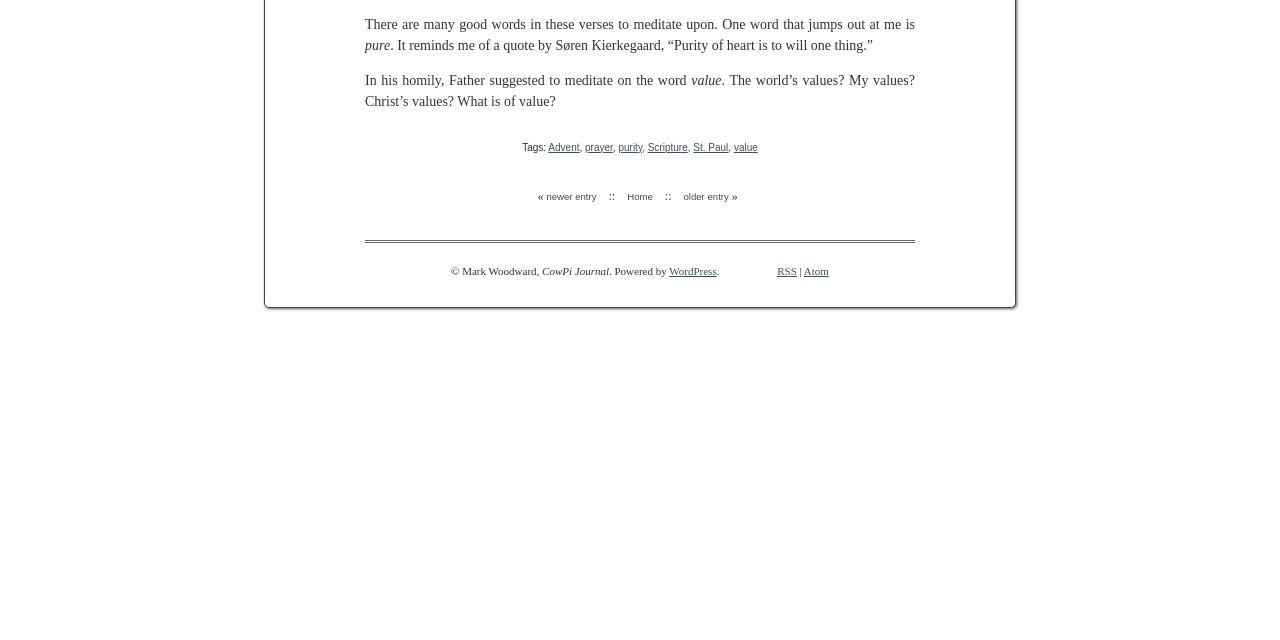Find the bounding box coordinates for the UI element that matches this description: "newer entry".

[0.427, 0.298, 0.466, 0.315]